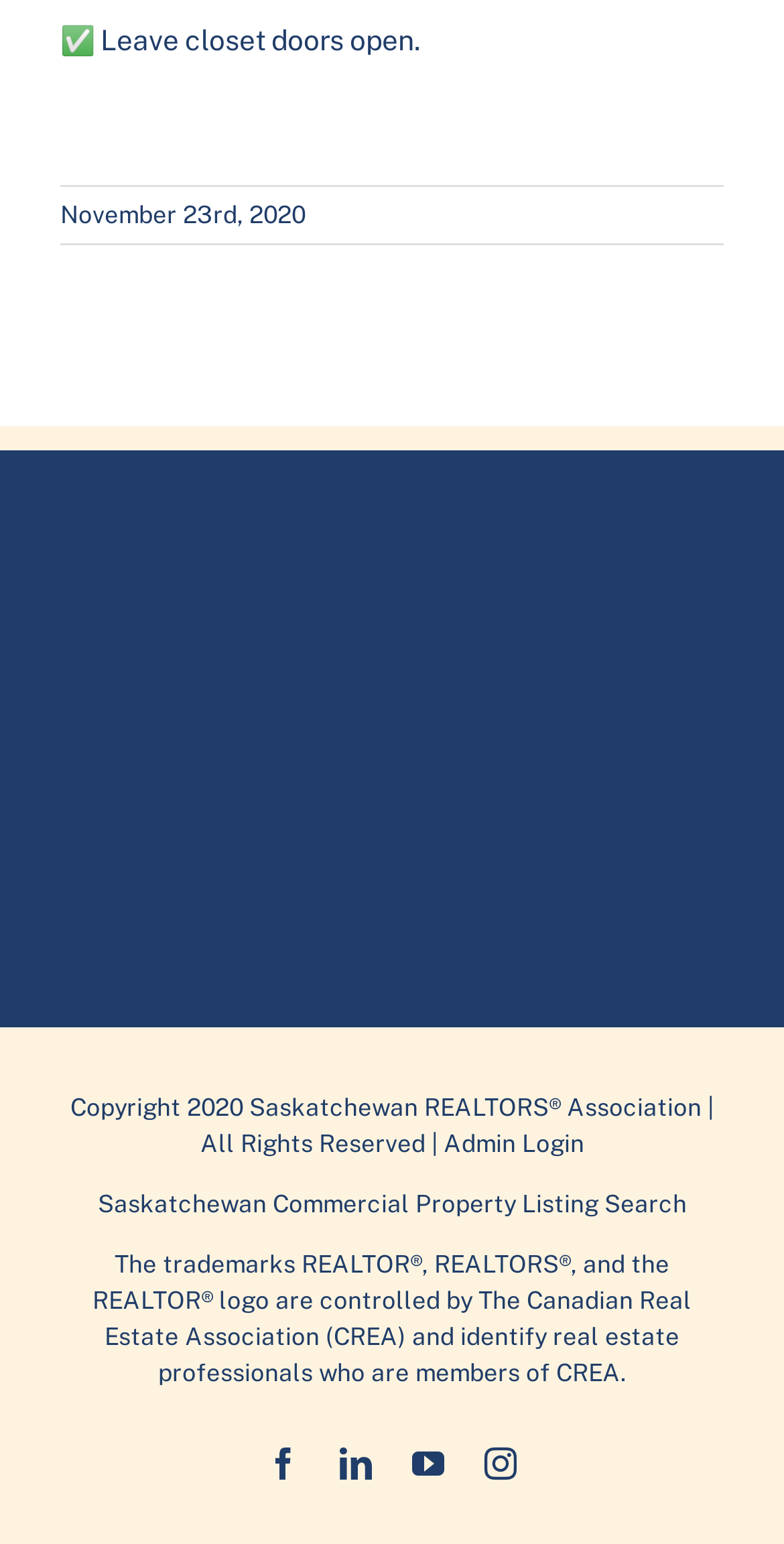Identify the bounding box for the described UI element. Provide the coordinates in (top-left x, top-left y, bottom-right x, bottom-right y) format with values ranging from 0 to 1: Facebook

[0.341, 0.938, 0.382, 0.958]